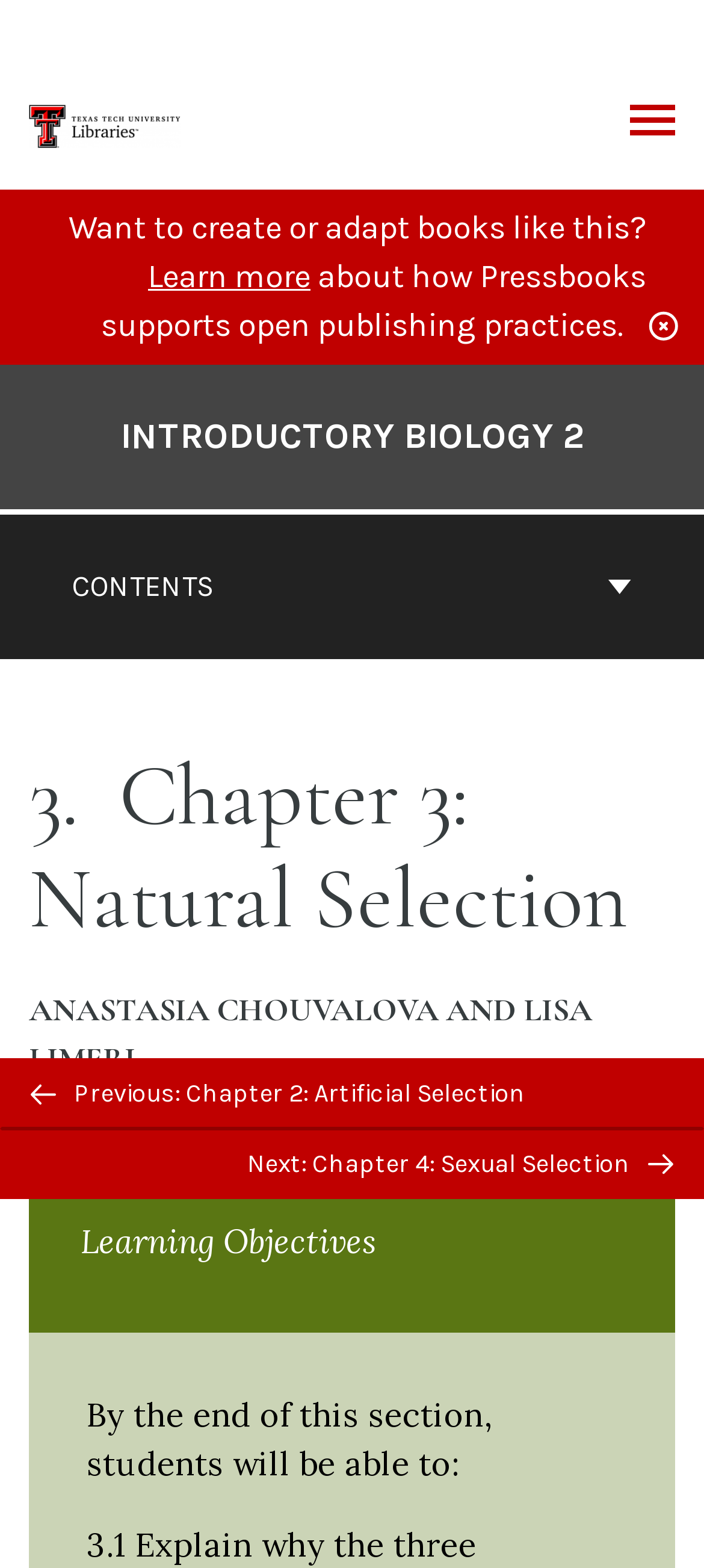Provide the bounding box coordinates of the HTML element this sentence describes: "Learn more". The bounding box coordinates consist of four float numbers between 0 and 1, i.e., [left, top, right, bottom].

[0.21, 0.163, 0.441, 0.188]